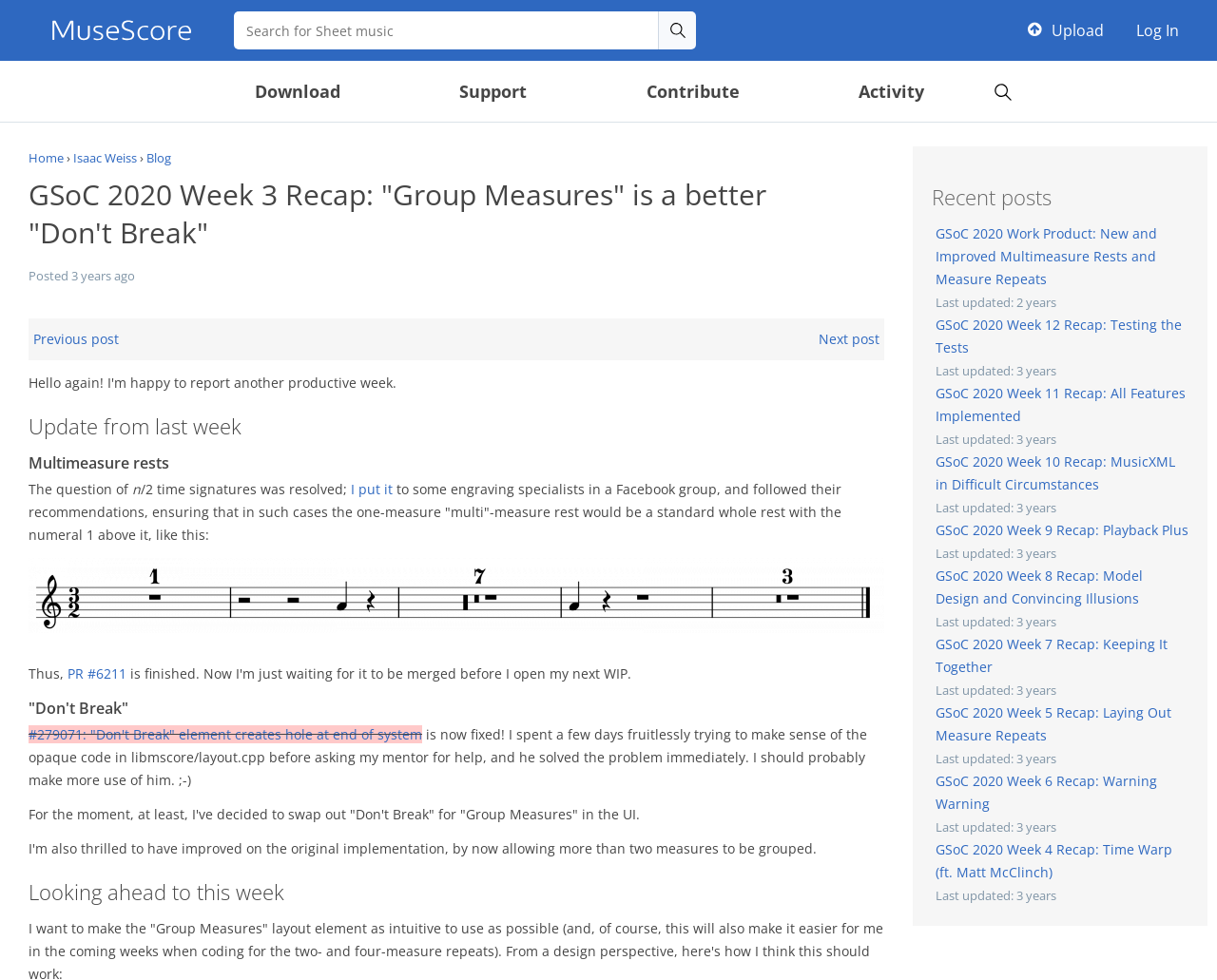Identify the bounding box of the HTML element described here: "Next post". Provide the coordinates as four float numbers between 0 and 1: [left, top, right, bottom].

[0.673, 0.337, 0.723, 0.355]